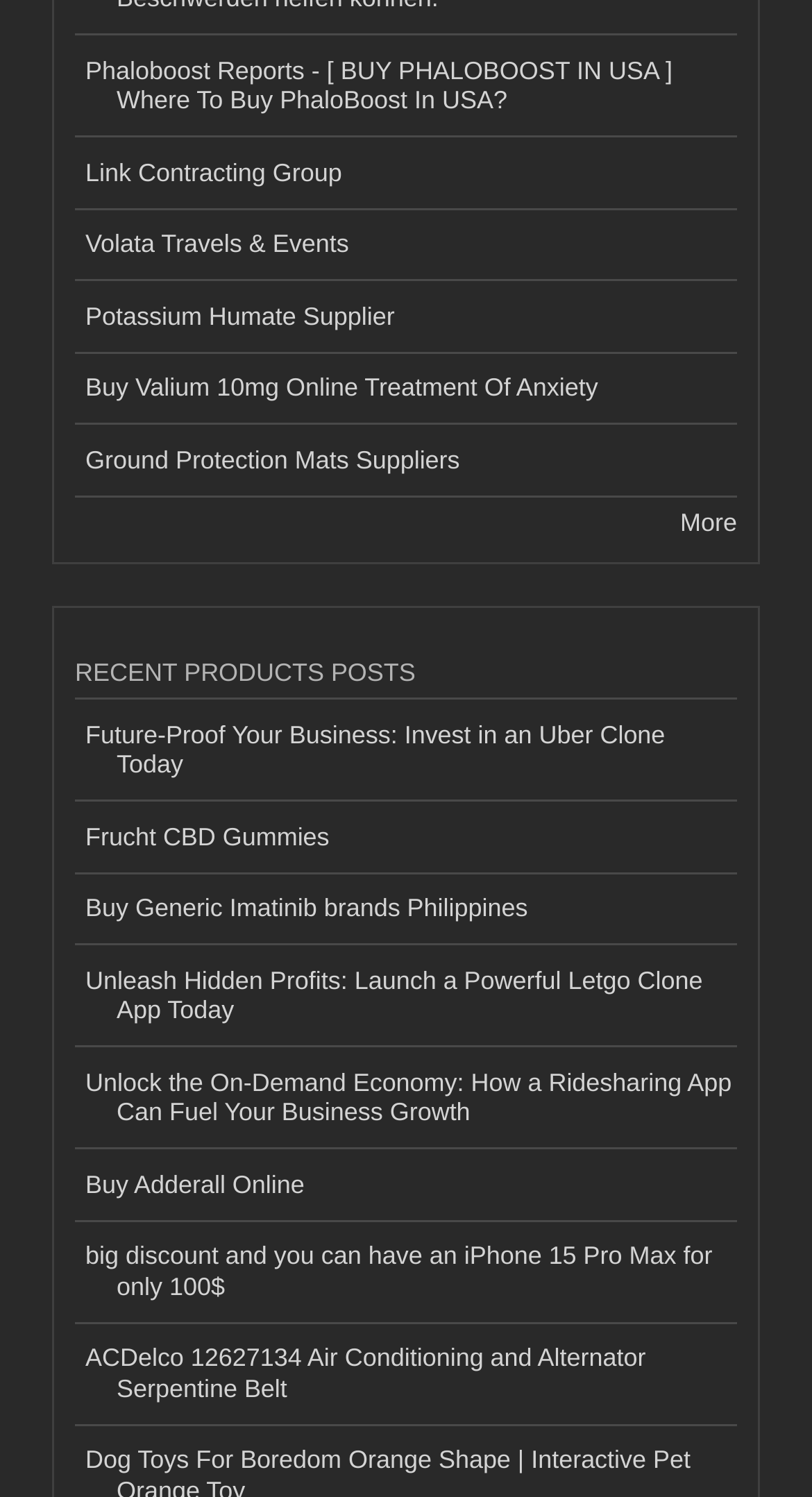Locate the bounding box coordinates of the clickable part needed for the task: "Read about Future-Proof Your Business".

[0.092, 0.467, 0.908, 0.535]